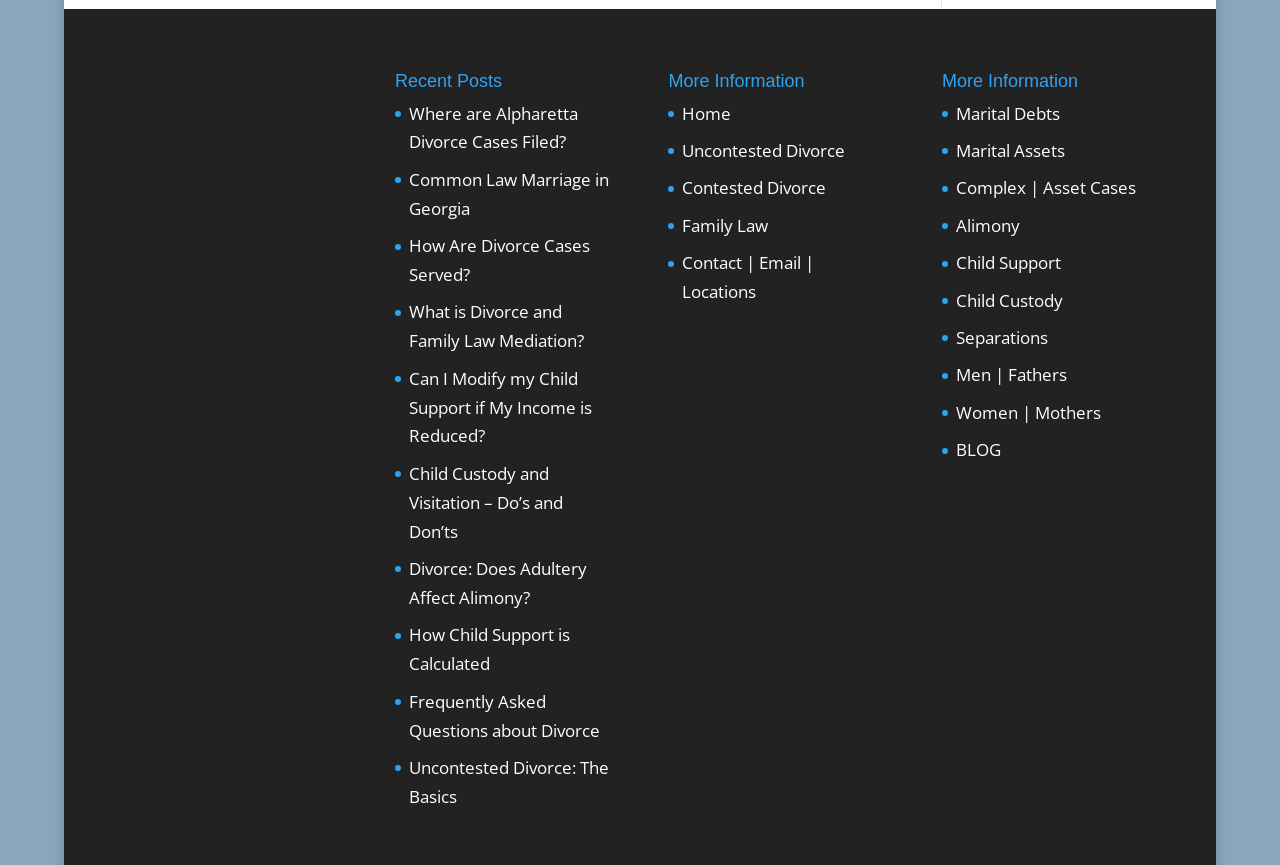Predict the bounding box coordinates of the area that should be clicked to accomplish the following instruction: "Learn about uncontested divorce". The bounding box coordinates should consist of four float numbers between 0 and 1, i.e., [left, top, right, bottom].

[0.533, 0.161, 0.661, 0.187]